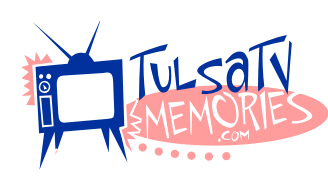Offer an in-depth caption for the image.

The image features a colorful logo for "Tulsa TV Memories," which captures the nostalgic essence of television in Tulsa. The design showcases a stylized television set in blue, set against a vibrant pink background, symbolizing retro themes and fond memories associated with local broadcasting. The playful typography combines bold, whimsical letters with a dot pattern, emphasizing the fun and lively spirit of the website. This logo likely represents a platform dedicated to celebrating the history and impact of television in Tulsa, inviting viewers to reminisce about their favorite shows and moments from the past.